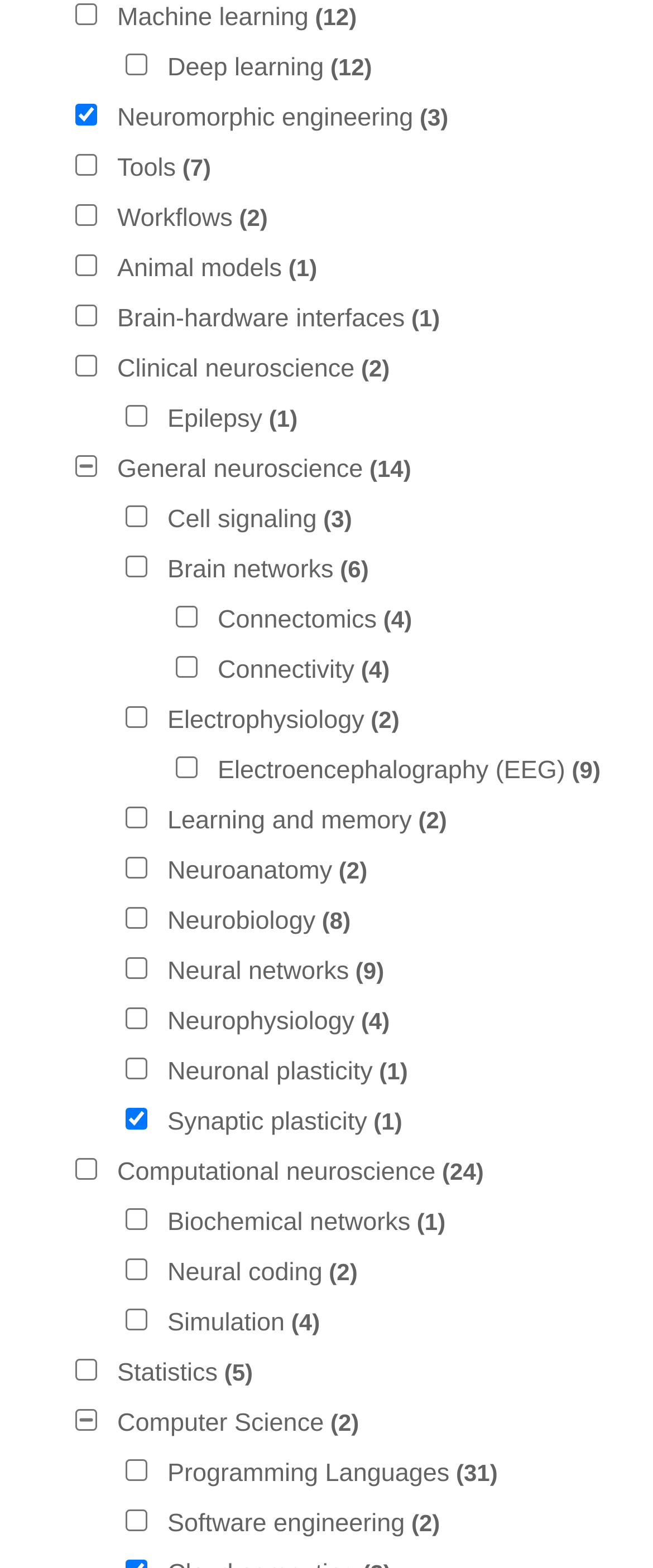Use a single word or phrase to answer the question:
What is the category of the checkbox with the most options?

Programming Languages